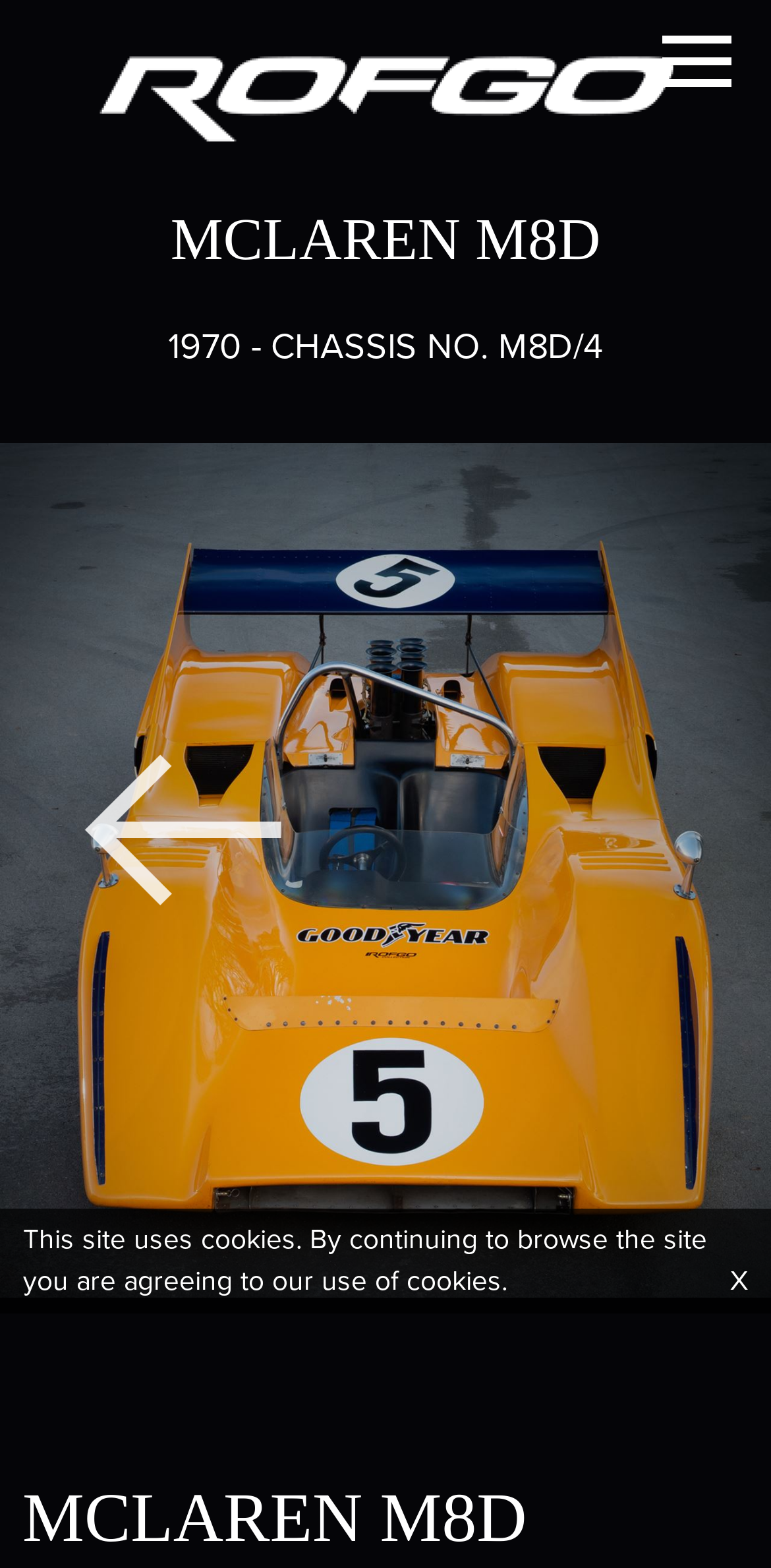Identify the bounding box of the UI element described as follows: "Logo". Provide the coordinates as four float numbers in the range of 0 to 1 [left, top, right, bottom].

[0.127, 0.032, 0.873, 0.095]